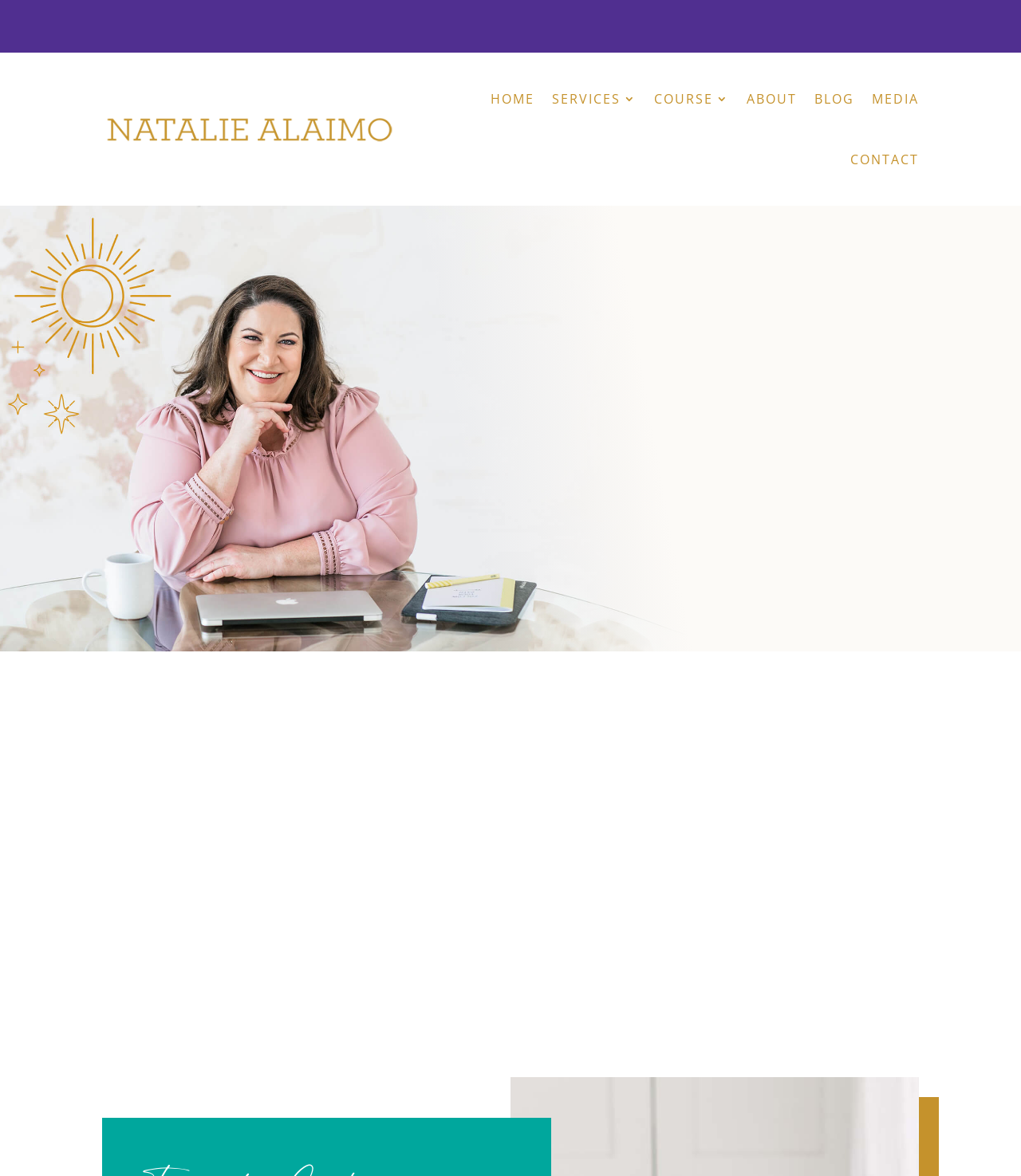How many images are there on this webpage?
Look at the screenshot and respond with a single word or phrase.

3